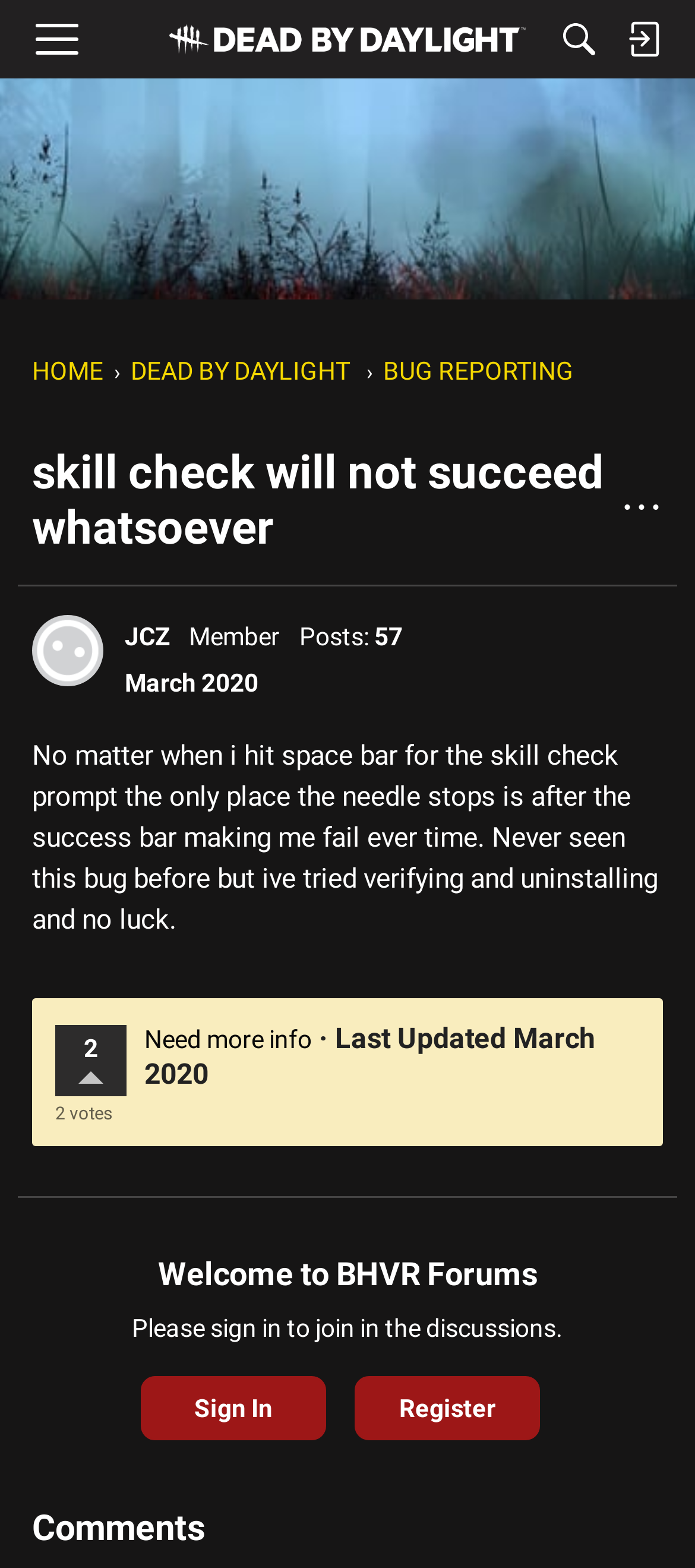Please locate the bounding box coordinates of the element that should be clicked to complete the given instruction: "Click the 'Menu' button".

[0.051, 0.005, 0.113, 0.045]